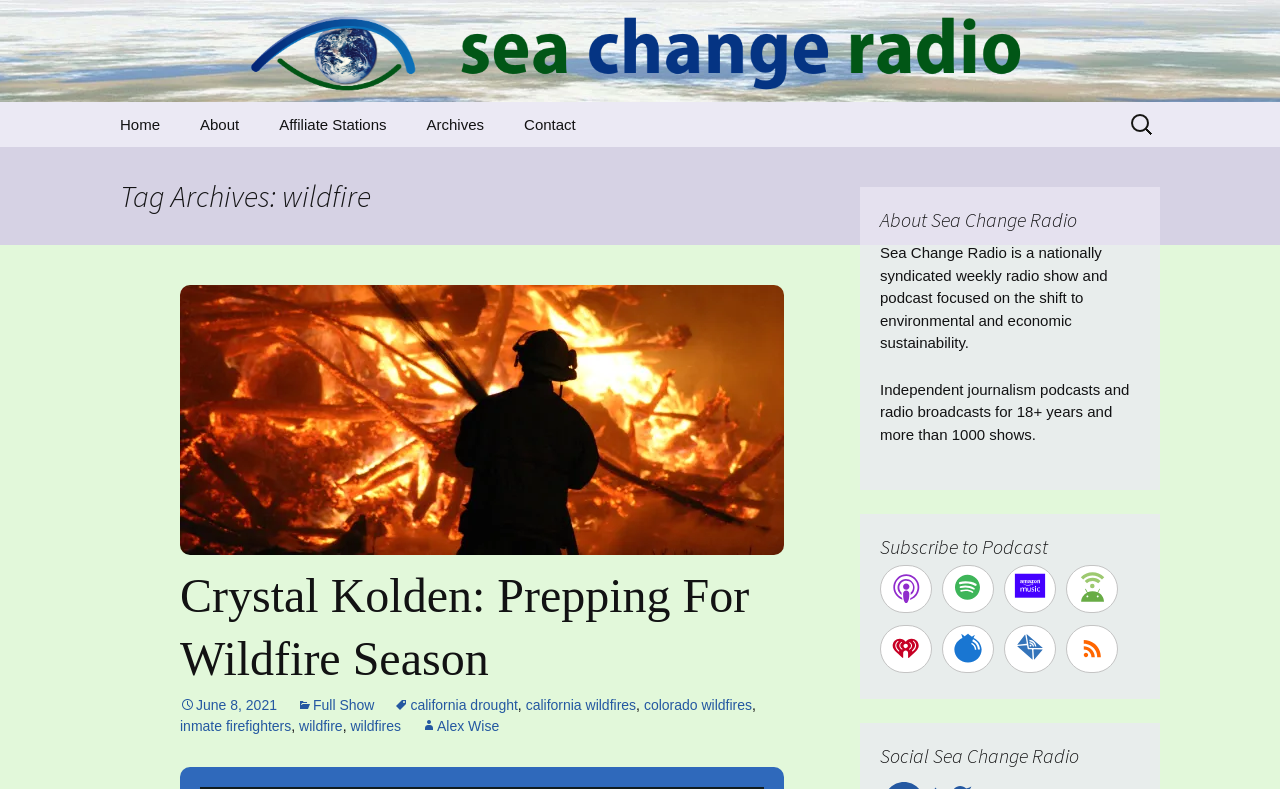Please identify the bounding box coordinates of the area that needs to be clicked to follow this instruction: "Read about Crystal Kolden: Prepping For Wildfire Season".

[0.141, 0.717, 0.612, 0.875]